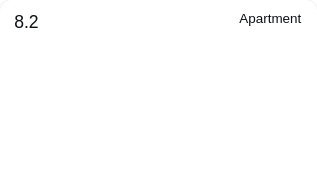Give a detailed account of the contents of the image.

The image showcases an apartment rating of 8.2, highlighting its appeal and quality as a lodging option. Positioned within an informative setup, this score indicates a strong satisfaction level among previous guests. Accompanying this rating is the term "Apartment," suggesting that the listed property is a type of accommodation available for travelers. This image is part of a broader presentation featuring various holiday apartments in Leighton Buzzard, Bedfordshire, aimed at helping potential guests find comfortable and well-rated places to stay in the charming town.